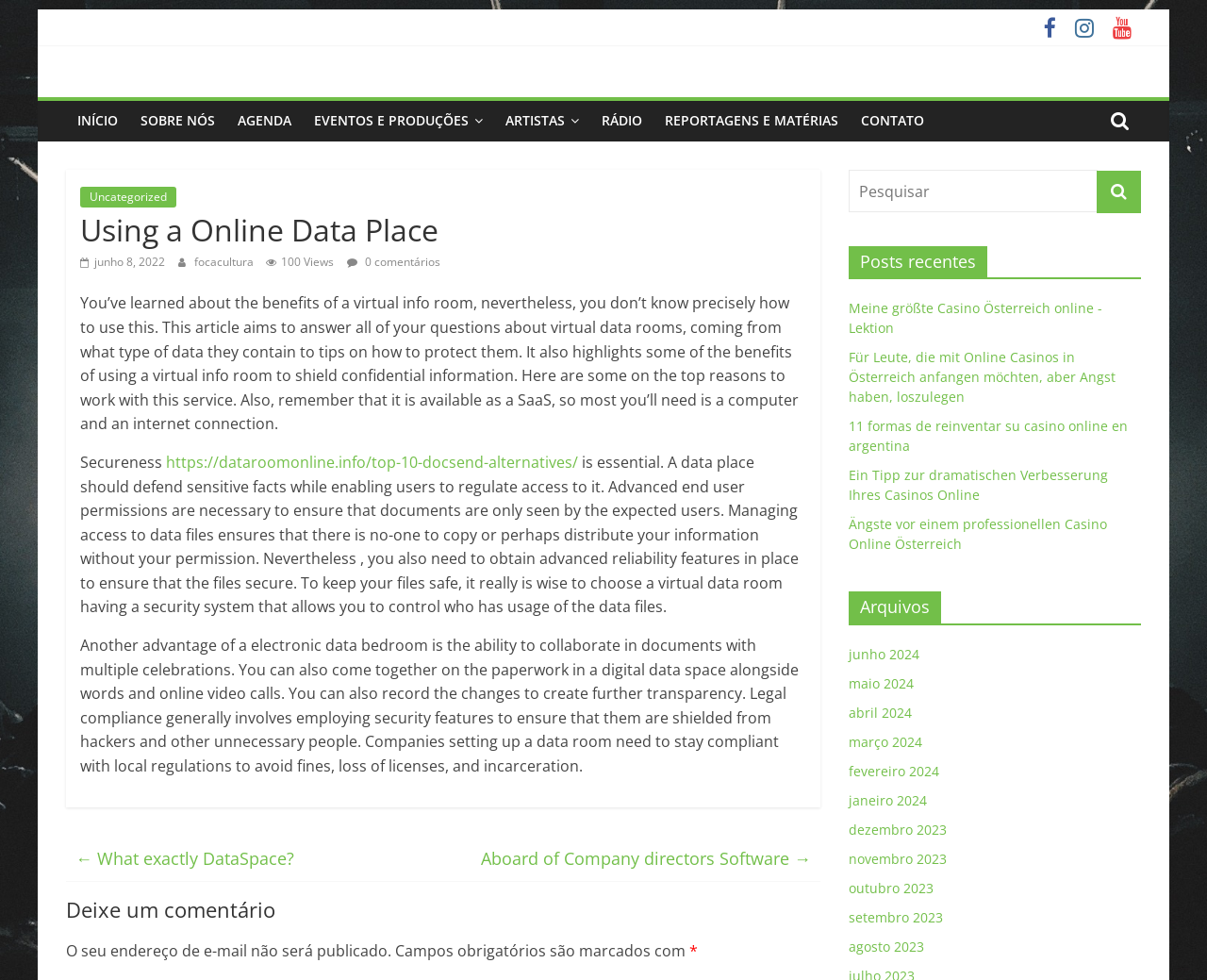Kindly determine the bounding box coordinates of the area that needs to be clicked to fulfill this instruction: "Read the article about 'Using a Online Data Place'".

[0.066, 0.212, 0.668, 0.254]